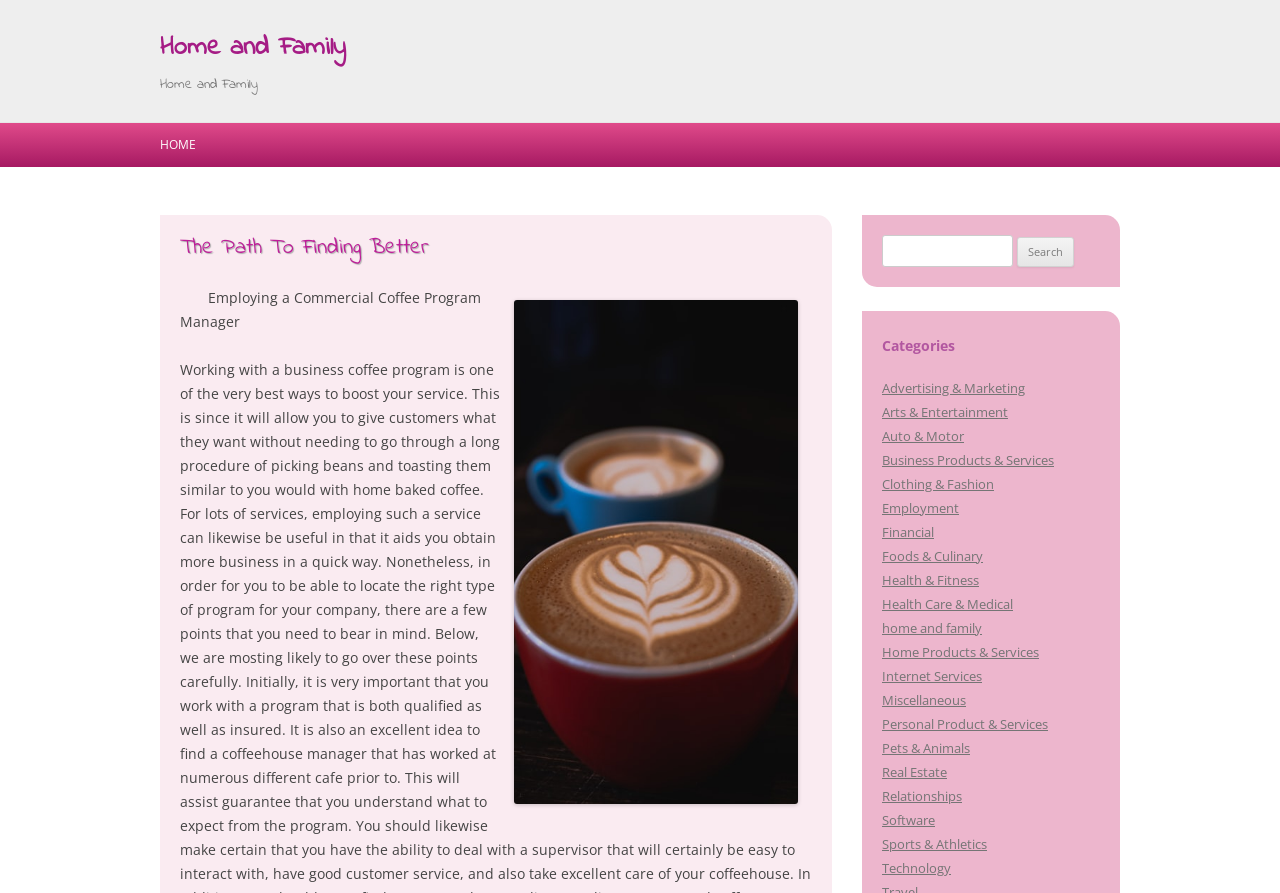What is the principal heading displayed on the webpage?

Home and Family